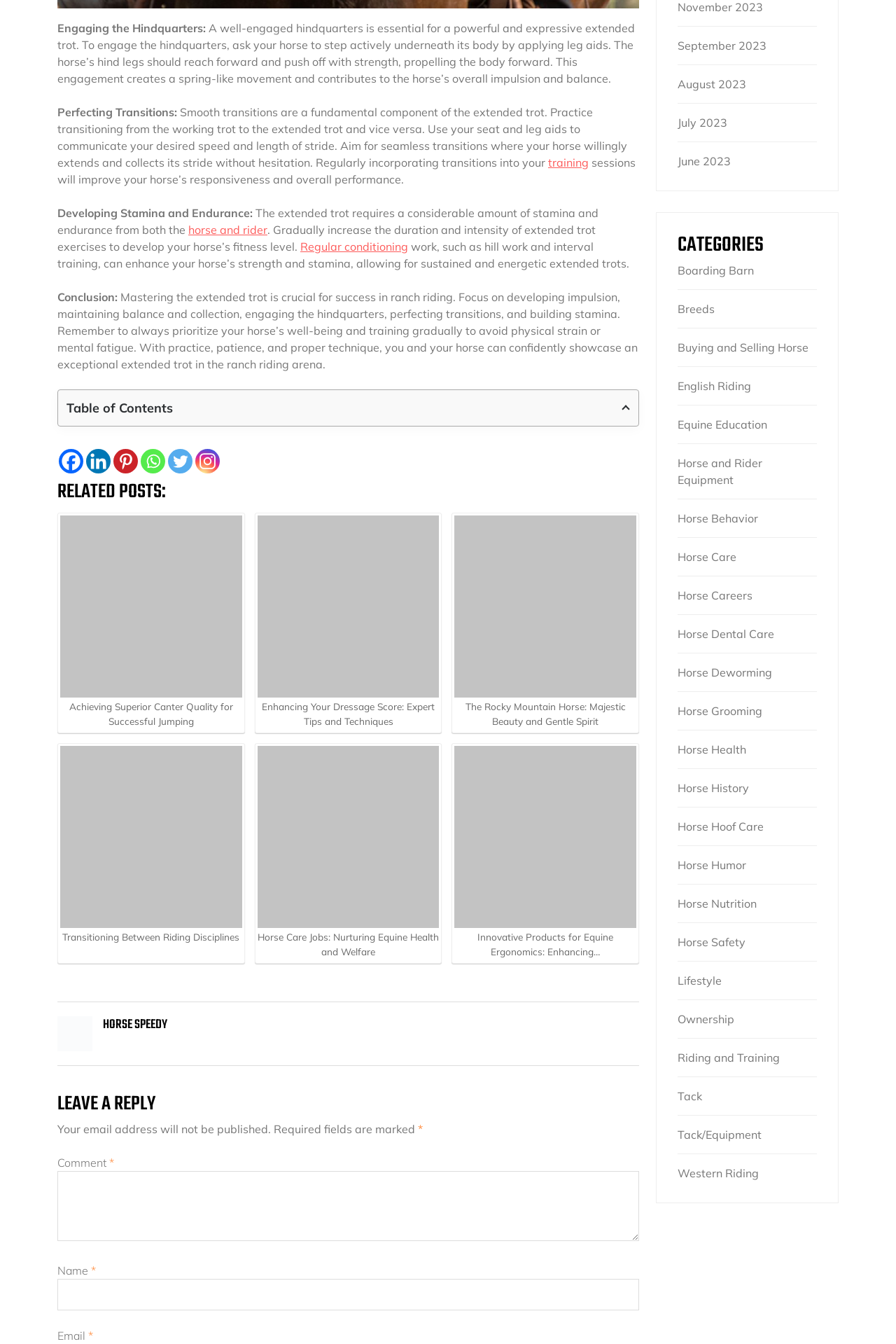Find the bounding box coordinates for the area that should be clicked to accomplish the instruction: "Click on the link to learn about Horse Care Jobs".

[0.287, 0.555, 0.49, 0.713]